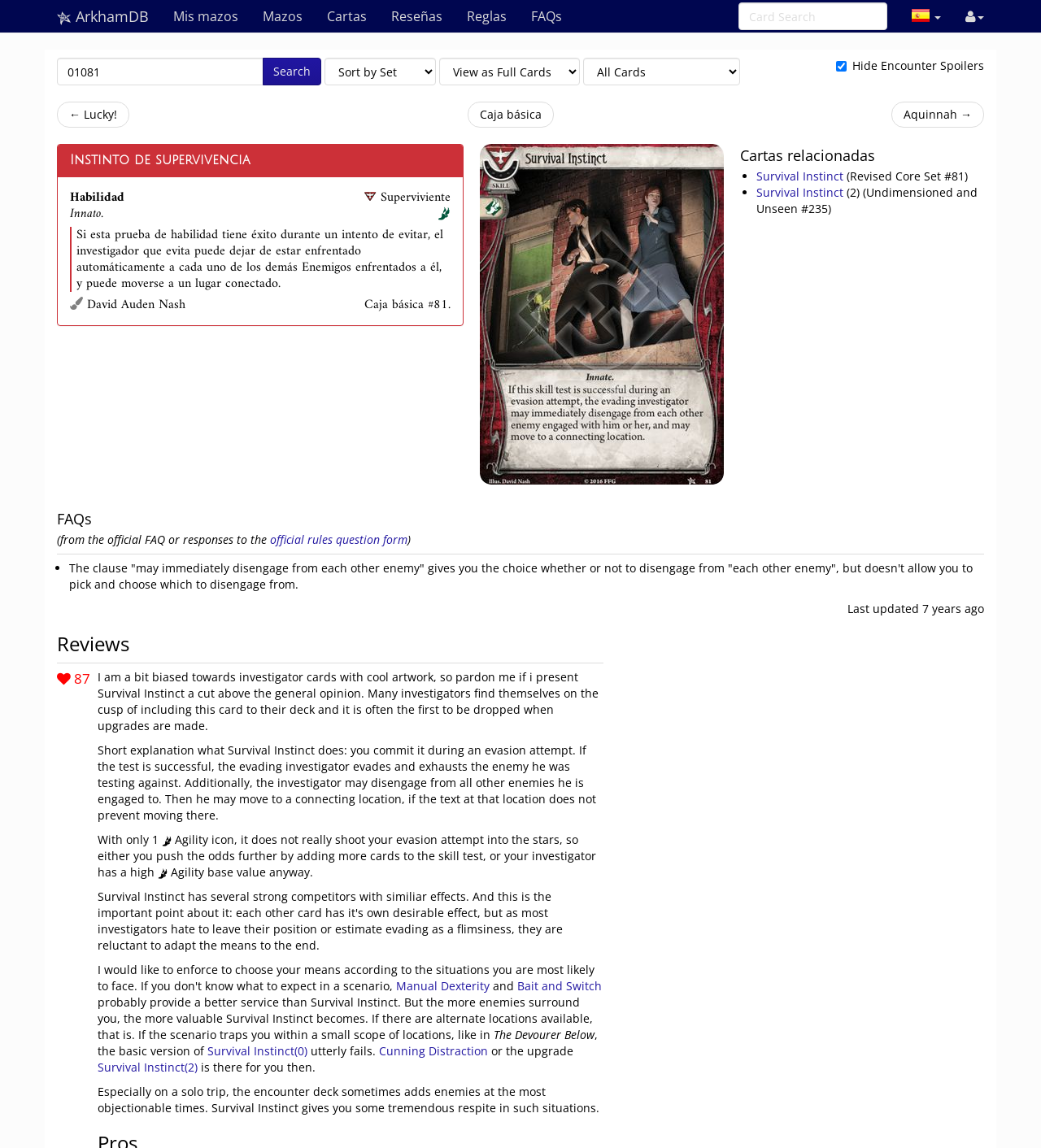Determine the bounding box coordinates of the region I should click to achieve the following instruction: "Click on the 'Mis mazos' link". Ensure the bounding box coordinates are four float numbers between 0 and 1, i.e., [left, top, right, bottom].

[0.155, 0.0, 0.241, 0.028]